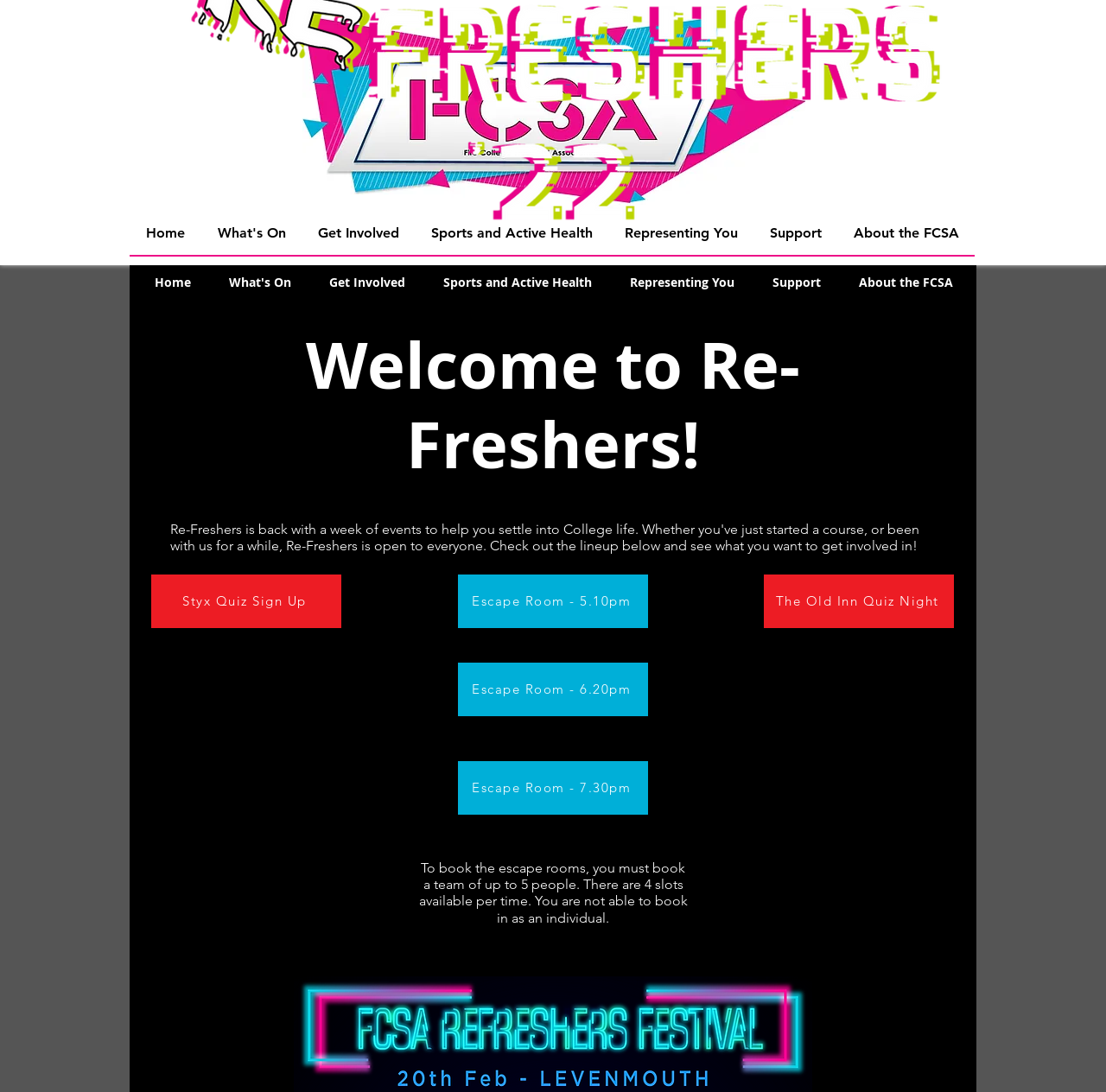Please specify the bounding box coordinates of the region to click in order to perform the following instruction: "Click the 'Shop' button".

None